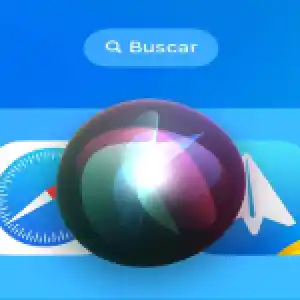Answer the question below using just one word or a short phrase: 
What is the reflective quality of the Siri orb?

Shiny